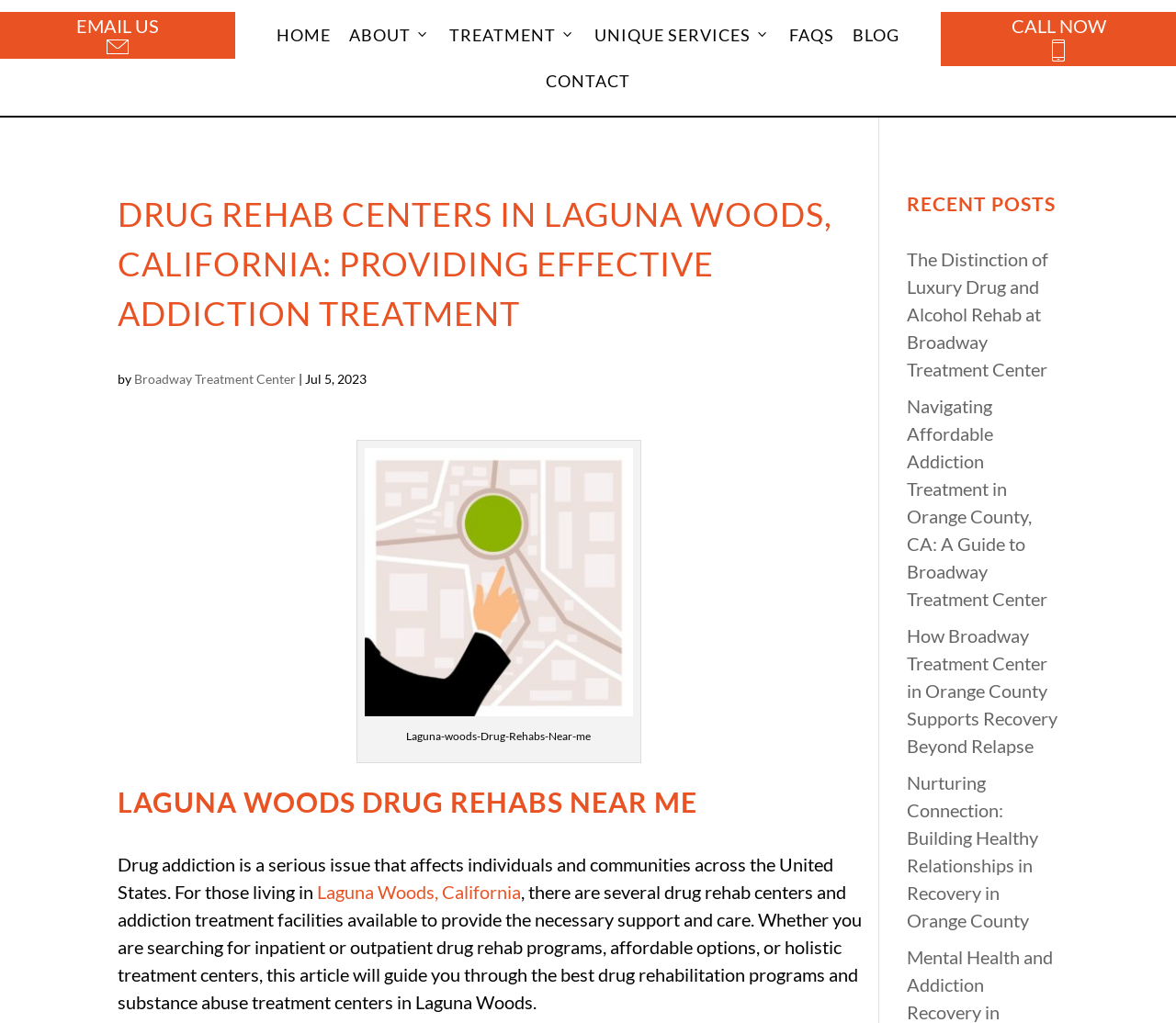What is the title or heading displayed on the webpage?

DRUG REHAB CENTERS IN LAGUNA WOODS, CALIFORNIA: PROVIDING EFFECTIVE ADDICTION TREATMENT